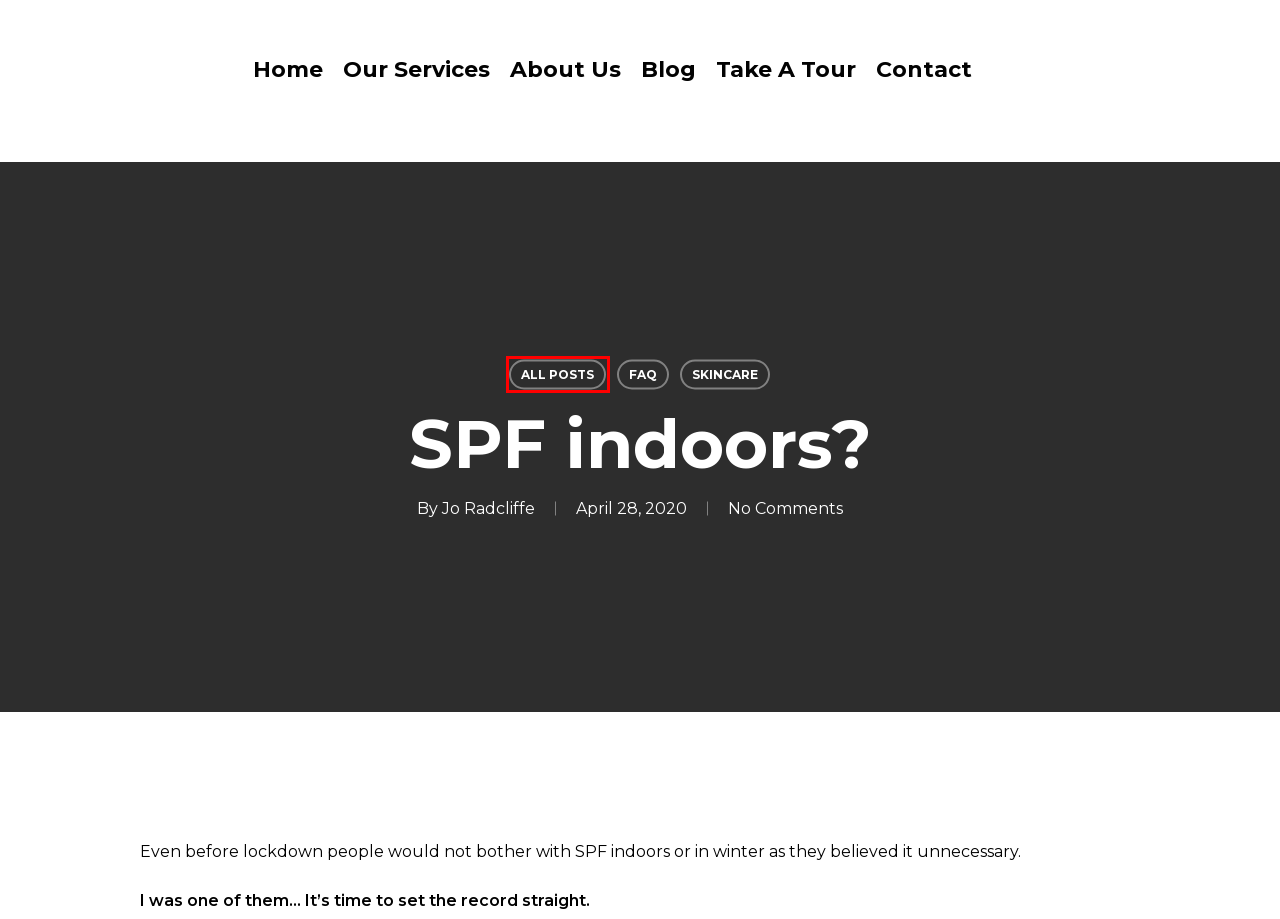You are given a webpage screenshot where a red bounding box highlights an element. Determine the most fitting webpage description for the new page that loads after clicking the element within the red bounding box. Here are the candidates:
A. Contact - Brooklyn Greenspa
B. TCF: Purposes - Cookiedatabase.org
C. Our Story - Brooklyn Greenspa
D. Our Services - Brooklyn Greenspa
E. Medical Aesthetics - Brooklyn Greenspa
F. Blogs - Brooklyn Greenspa
G. Home - Brooklyn Greenspa
H. Privacy Policy - Brooklyn Greenspa

D